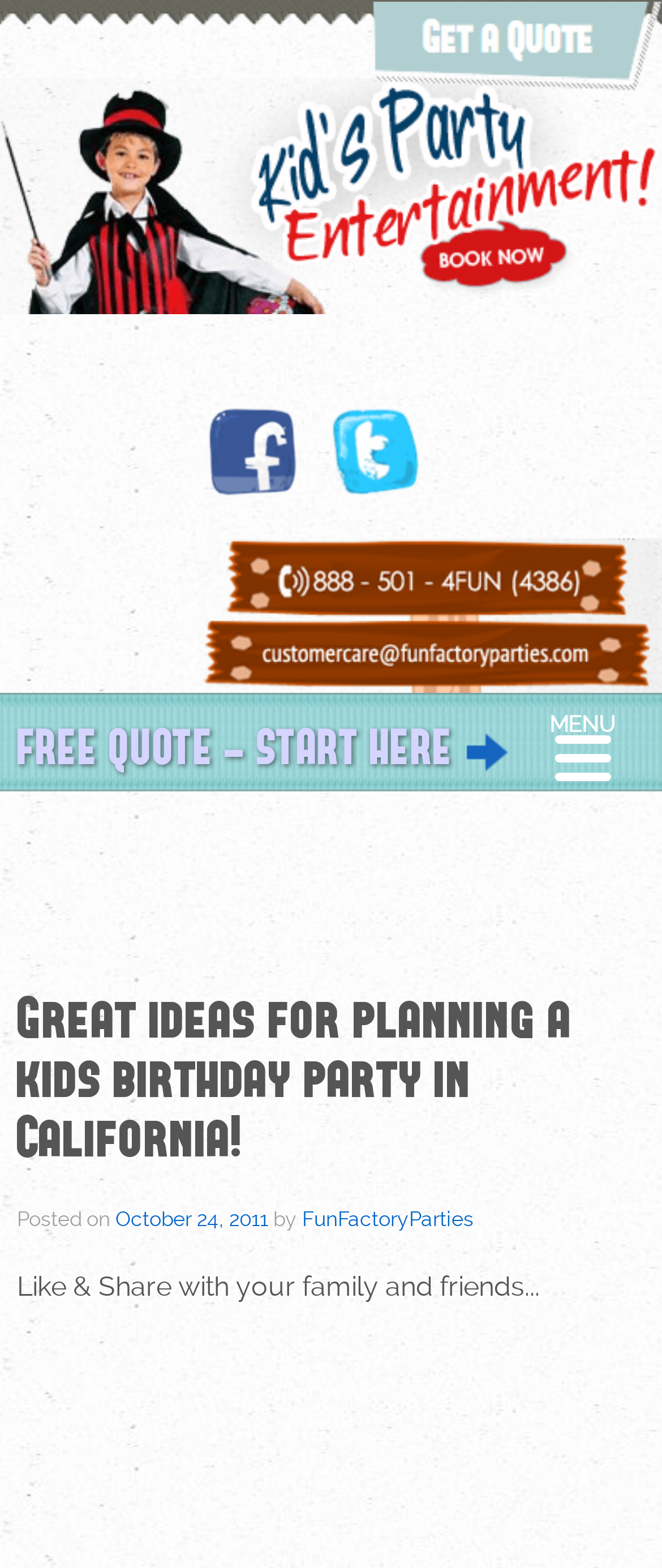Determine the bounding box coordinates of the UI element described by: "alt="Twitter Share"".

[0.5, 0.285, 0.685, 0.305]